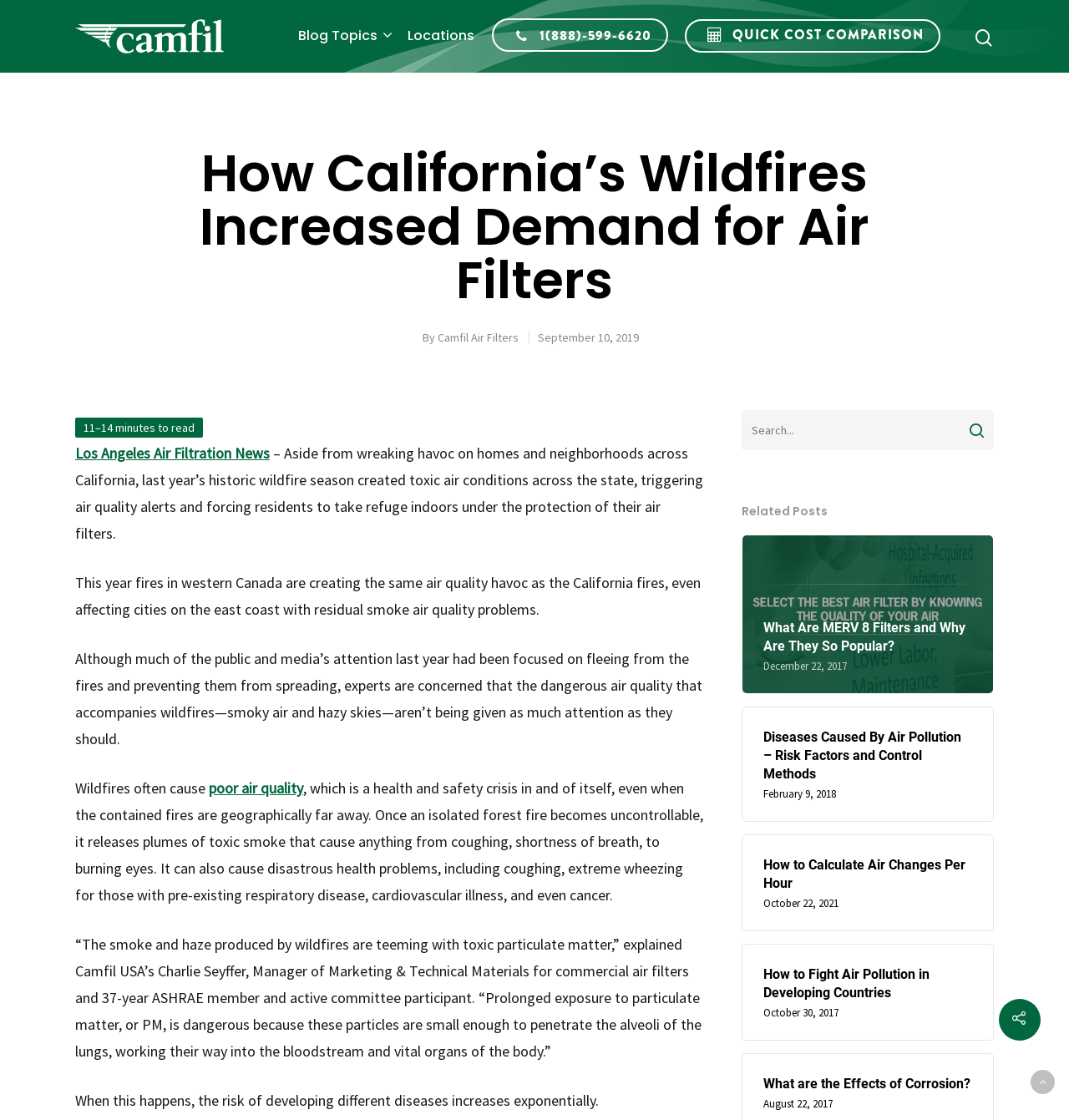Please provide the bounding box coordinate of the region that matches the element description: Blog Topics. Coordinates should be in the format (top-left x, top-left y, bottom-right x, bottom-right y) and all values should be between 0 and 1.

[0.271, 0.024, 0.372, 0.041]